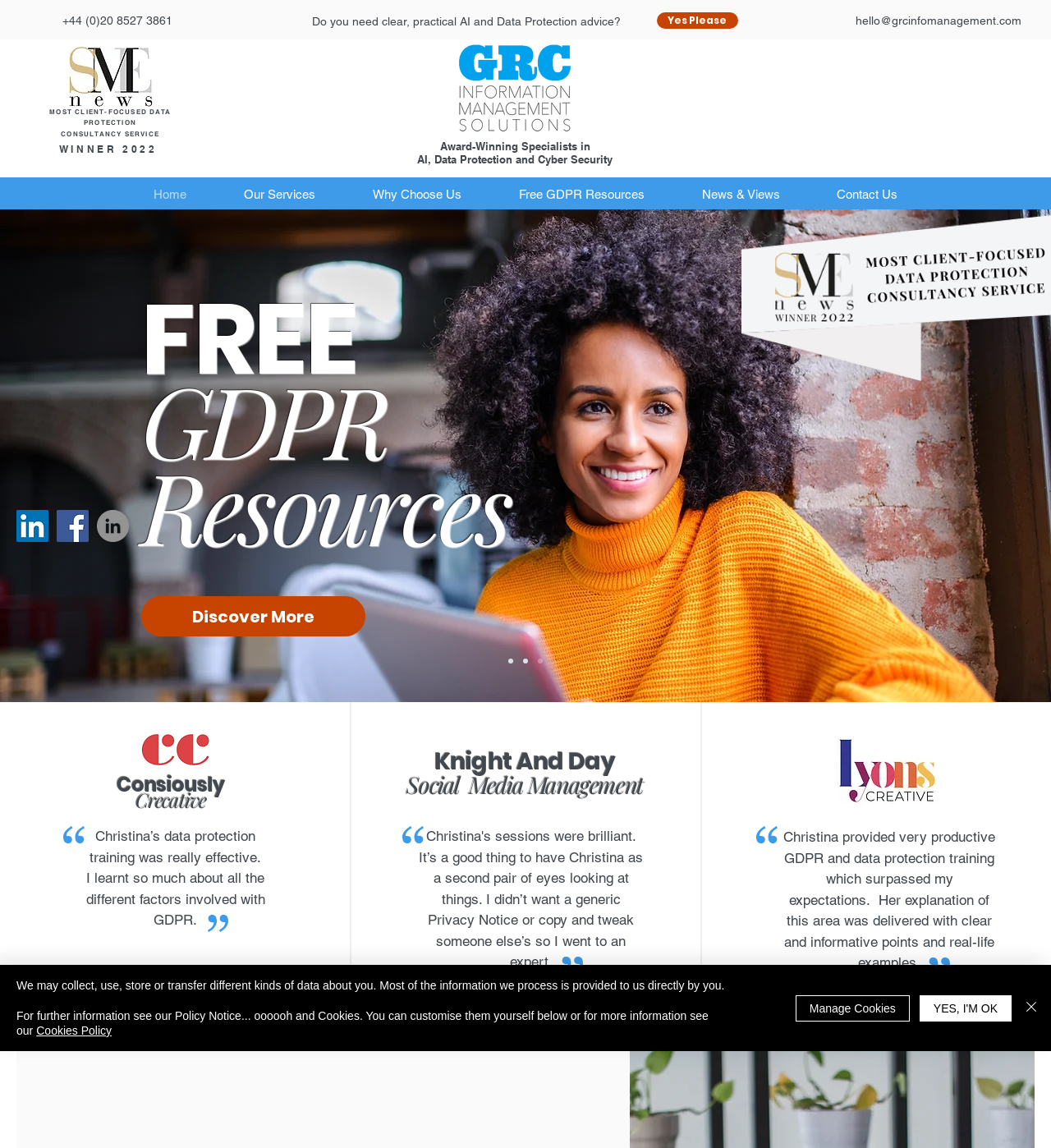Locate and extract the headline of this webpage.

Do you need clear, practical AI and Data Protection advice?